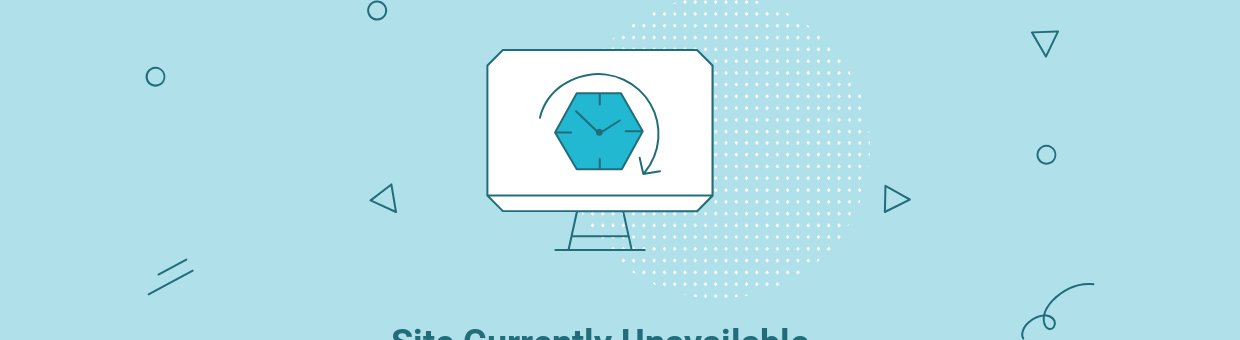What is the status of the site? Based on the image, give a response in one word or a short phrase.

Unavailable